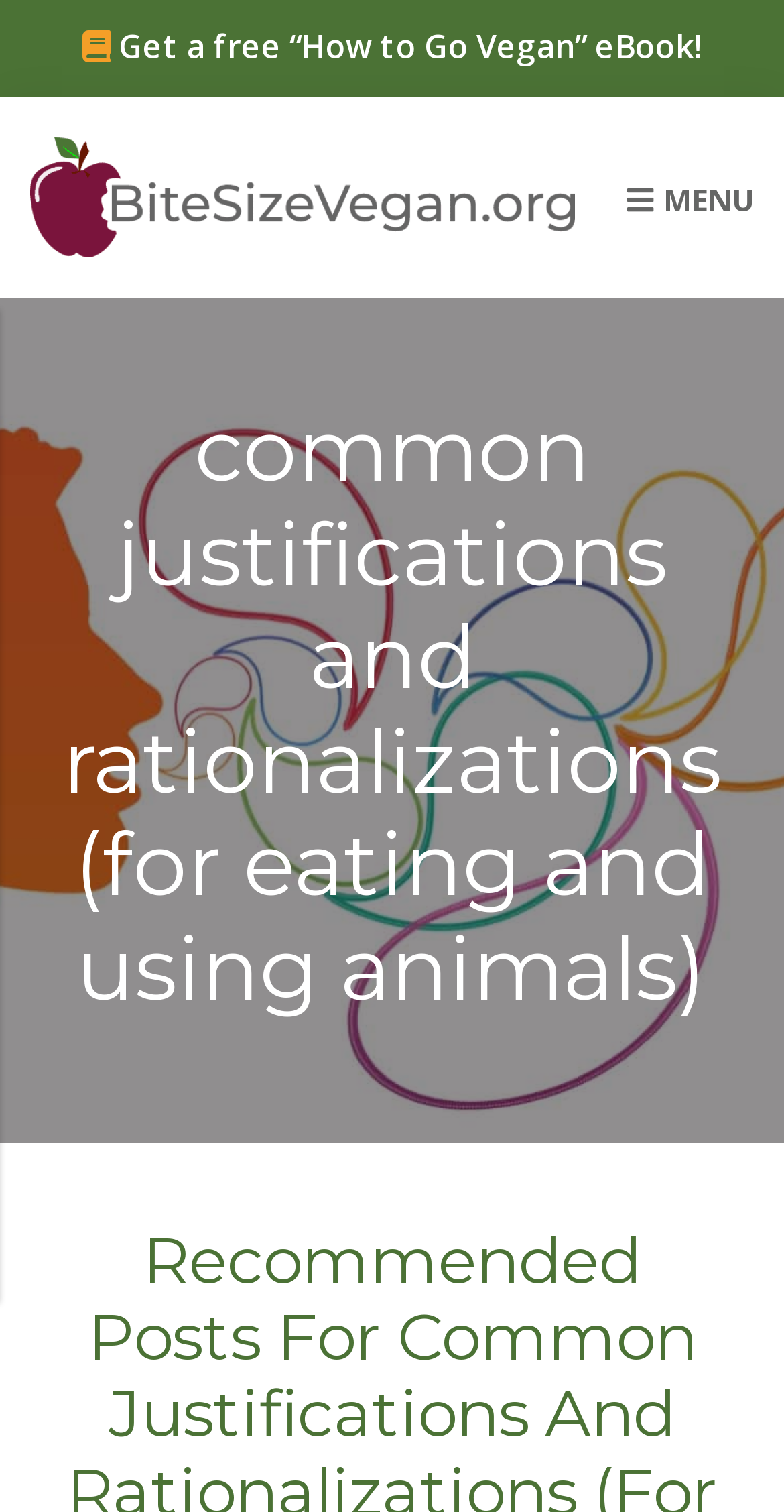Show the bounding box coordinates for the HTML element as described: "Bite Size Vegan".

[0.038, 0.165, 0.192, 0.254]